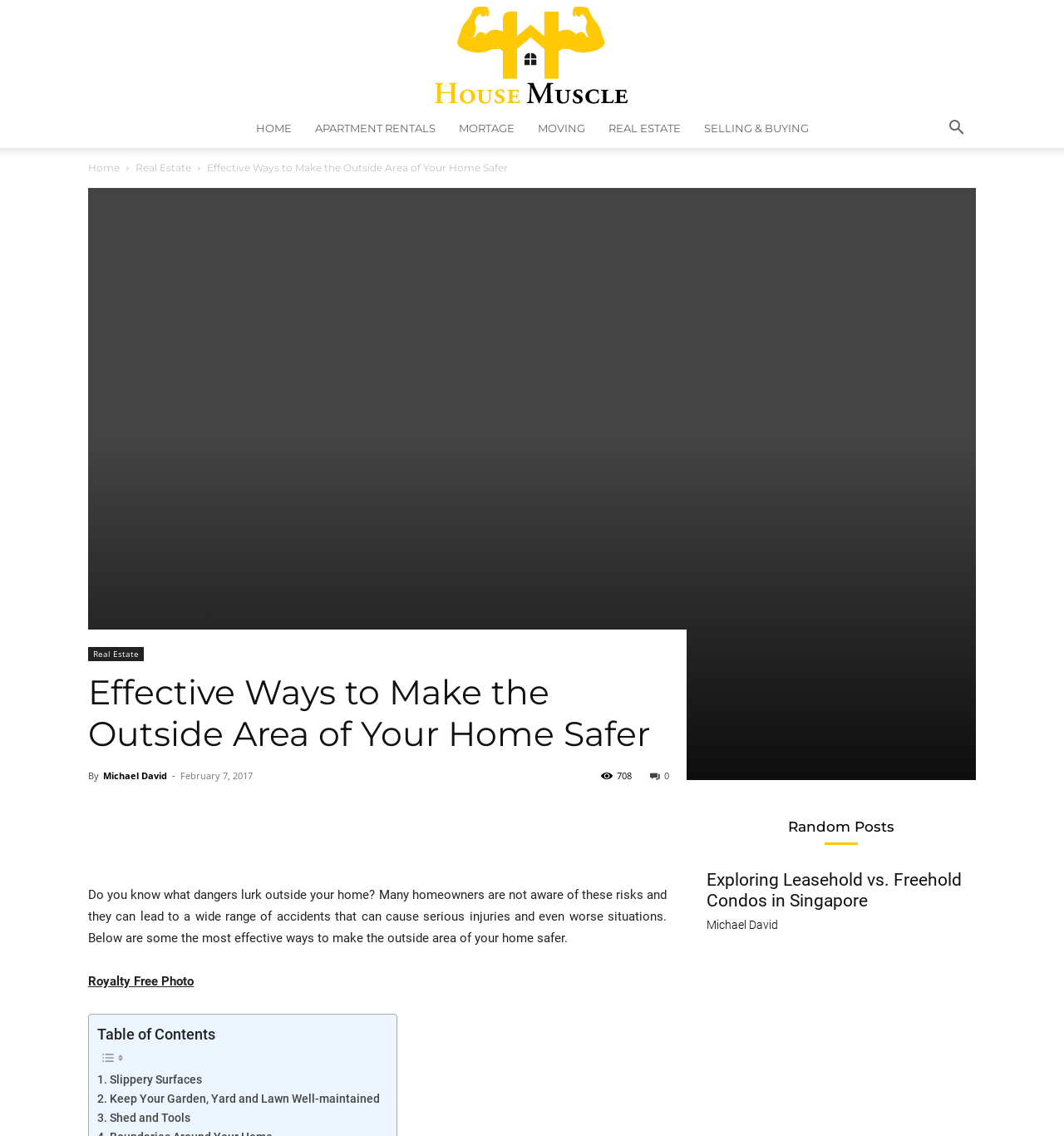Generate a comprehensive description of the webpage content.

The webpage is about making the outside area of a home safer. At the top, there is a navigation menu with links to "HOME", "APARTMENT RENTALS", "MORTAGE", "MOVING", "REAL ESTATE", and "SELLING & BUYING". On the right side of the navigation menu, there is a search button. Below the navigation menu, there is a header with a title "Effective Ways to Make the Outside Area of Your Home Safer" and a link to the homepage.

The main content of the webpage starts with an image that spans the entire width of the page. Below the image, there is a heading with the same title as the header, followed by the author's name "Michael David" and the date "February 7, 2017". There are also several social media links and a comment count.

The main article starts with a paragraph that asks if the reader knows what dangers lurk outside their home and explains that many homeowners are not aware of these risks, which can lead to accidents and serious injuries. The article then lists several effective ways to make the outside area of a home safer, including slippery surfaces, maintaining the garden, yard, and lawn, and shed and tools.

On the right side of the page, there is a section titled "Random Posts" with a link to an article about exploring leasehold vs. freehold condos in Singapore. There is also a link to the author's profile.